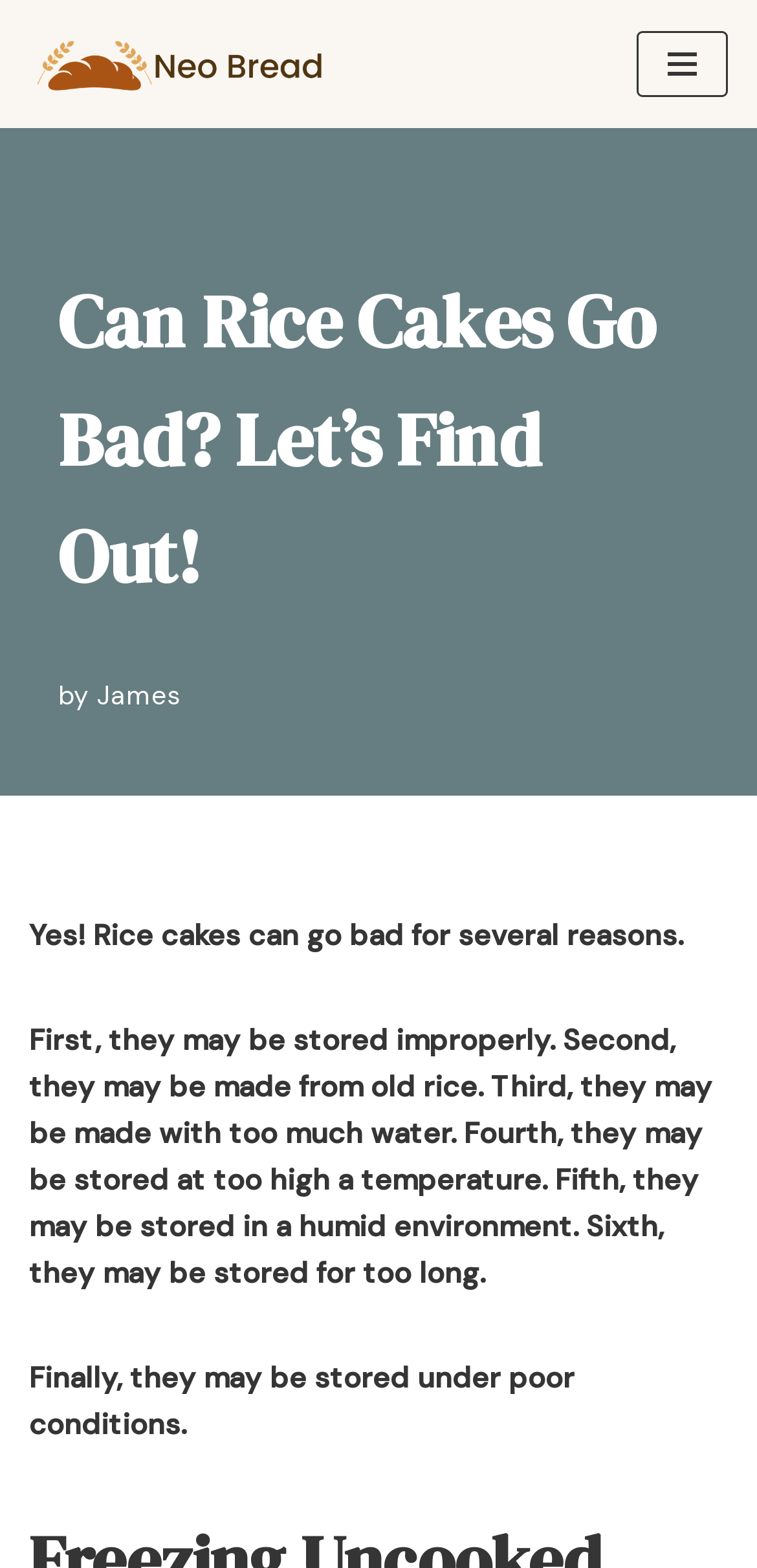What is the purpose of the button in the top right corner?
Could you give a comprehensive explanation in response to this question?

I inferred the purpose of the button by looking at its description, which suggests that it is used to navigate the website's menu.